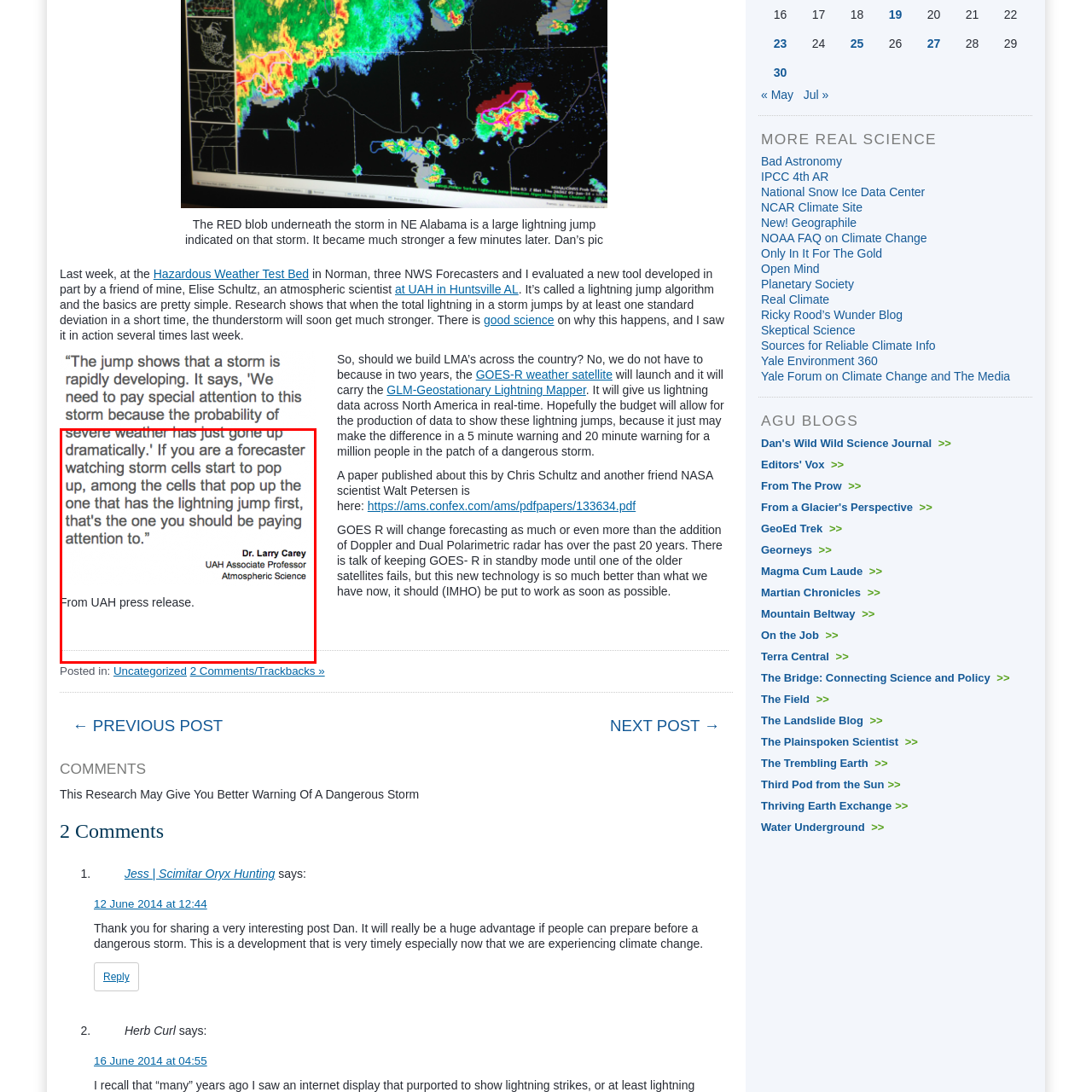Explain thoroughly what is happening in the image that is surrounded by the red box.

The image features a quote from Dr. Larry Carey, an Associate Professor of Atmospheric Science at UAH. In his statement, he emphasizes the significance of monitoring storm cells that exhibit a "lightning jump," a phenomenon that indicates an increase in severe weather activity. He suggests that forecasters should pay particular attention to storm cells that exhibit this lightning jump first, as it may signal an escalation in severity. The image attributes this insightful commentary to a press release from UAH, highlighting the institution's focus on advancing meteorological research and applications.